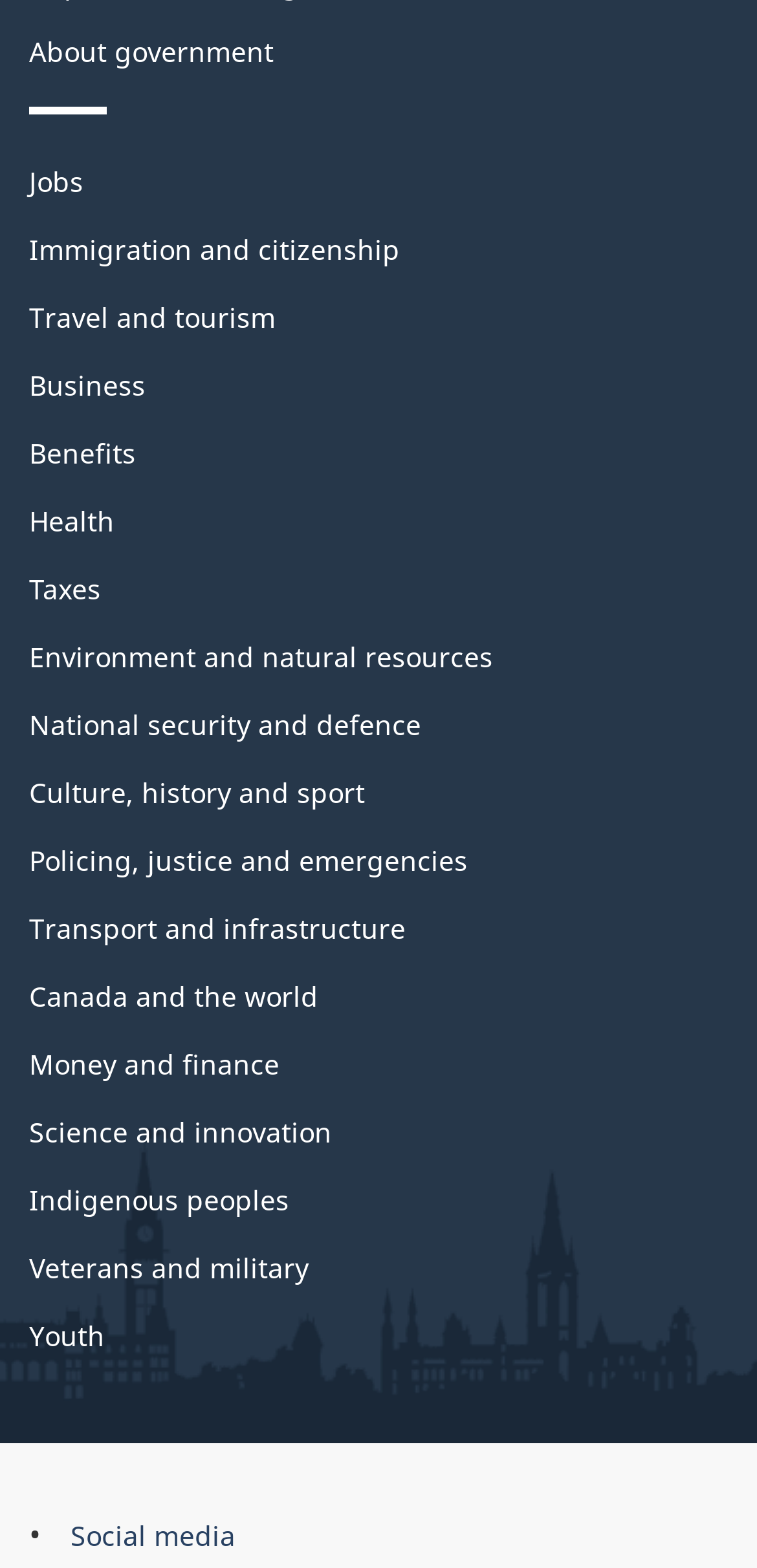Can you find the bounding box coordinates of the area I should click to execute the following instruction: "Open Social media"?

[0.093, 0.967, 0.311, 0.991]